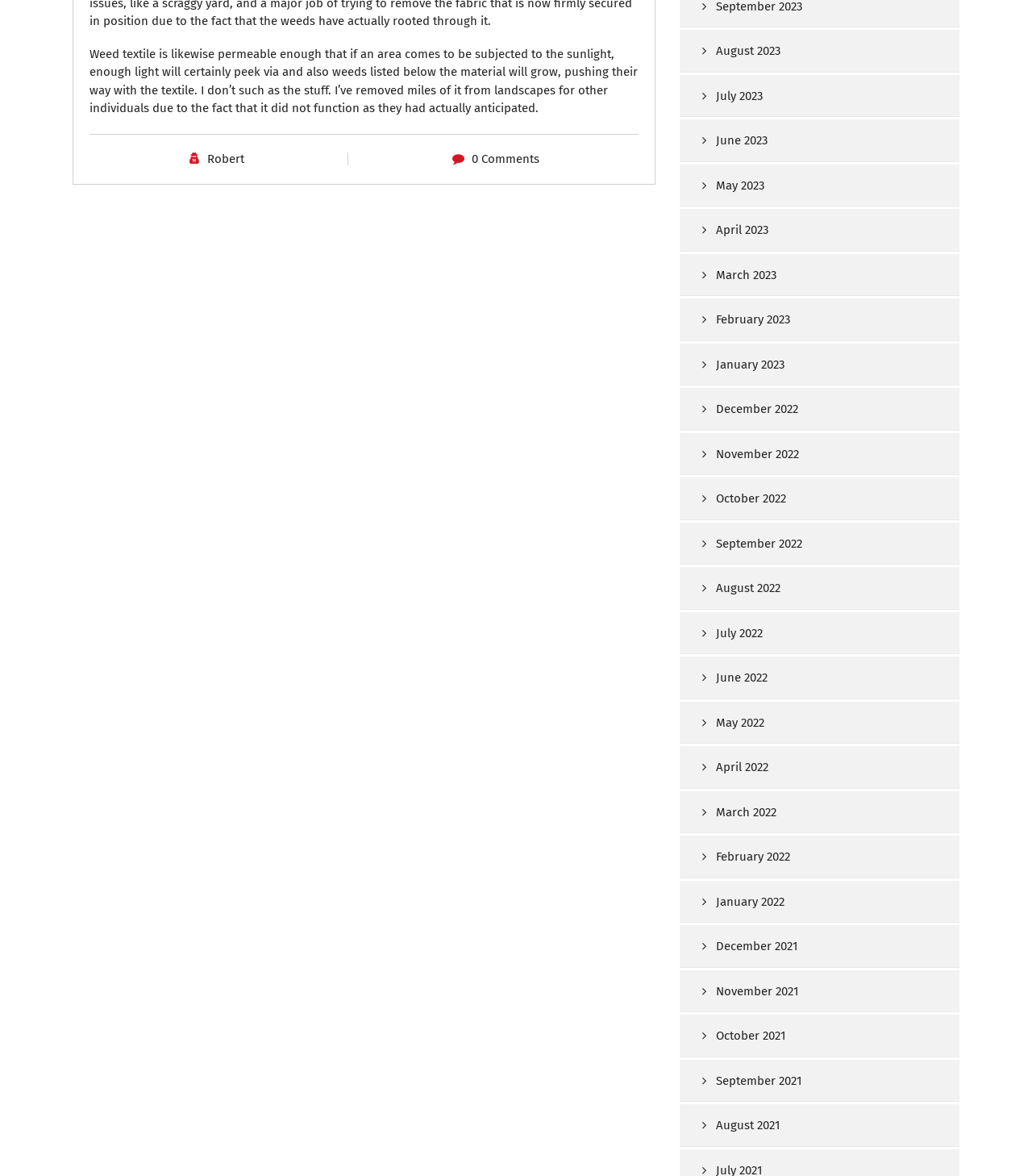Identify the bounding box of the UI element described as follows: "How it works". Provide the coordinates as four float numbers in the range of 0 to 1 [left, top, right, bottom].

None